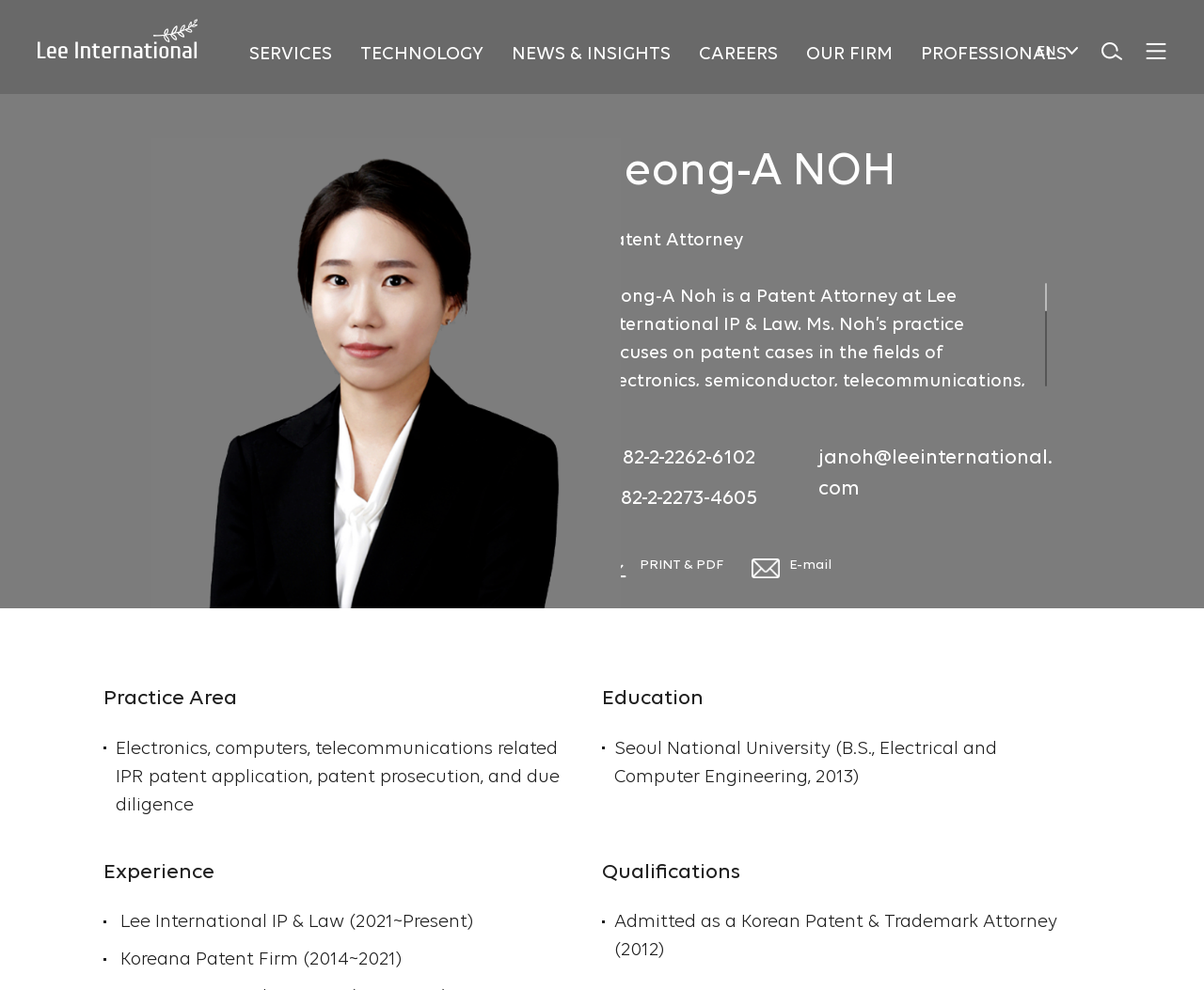Based on the element description EN, identify the bounding box of the UI element in the given webpage screenshot. The coordinates should be in the format (top-left x, top-left y, bottom-right x, bottom-right y) and must be between 0 and 1.

[0.861, 0.044, 0.895, 0.059]